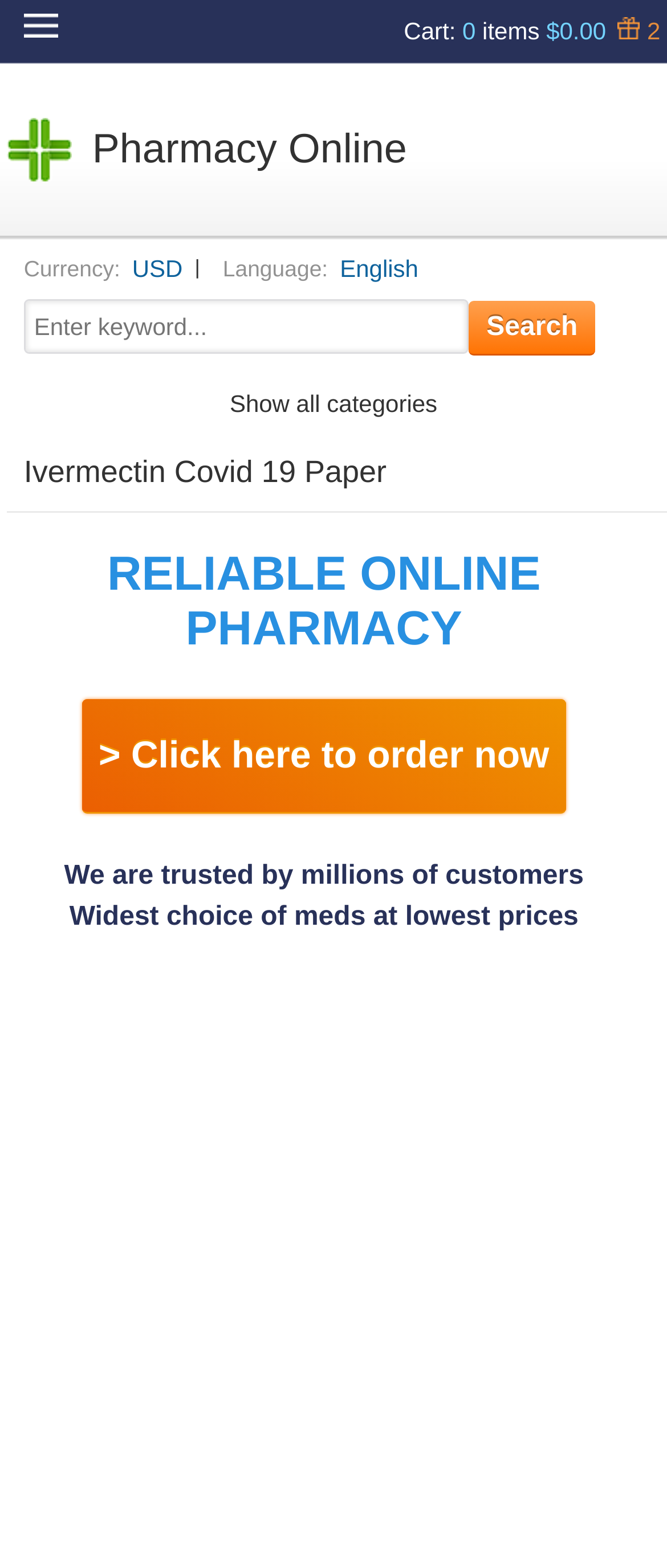What is the current total cost?
Based on the image, give a one-word or short phrase answer.

$0.00